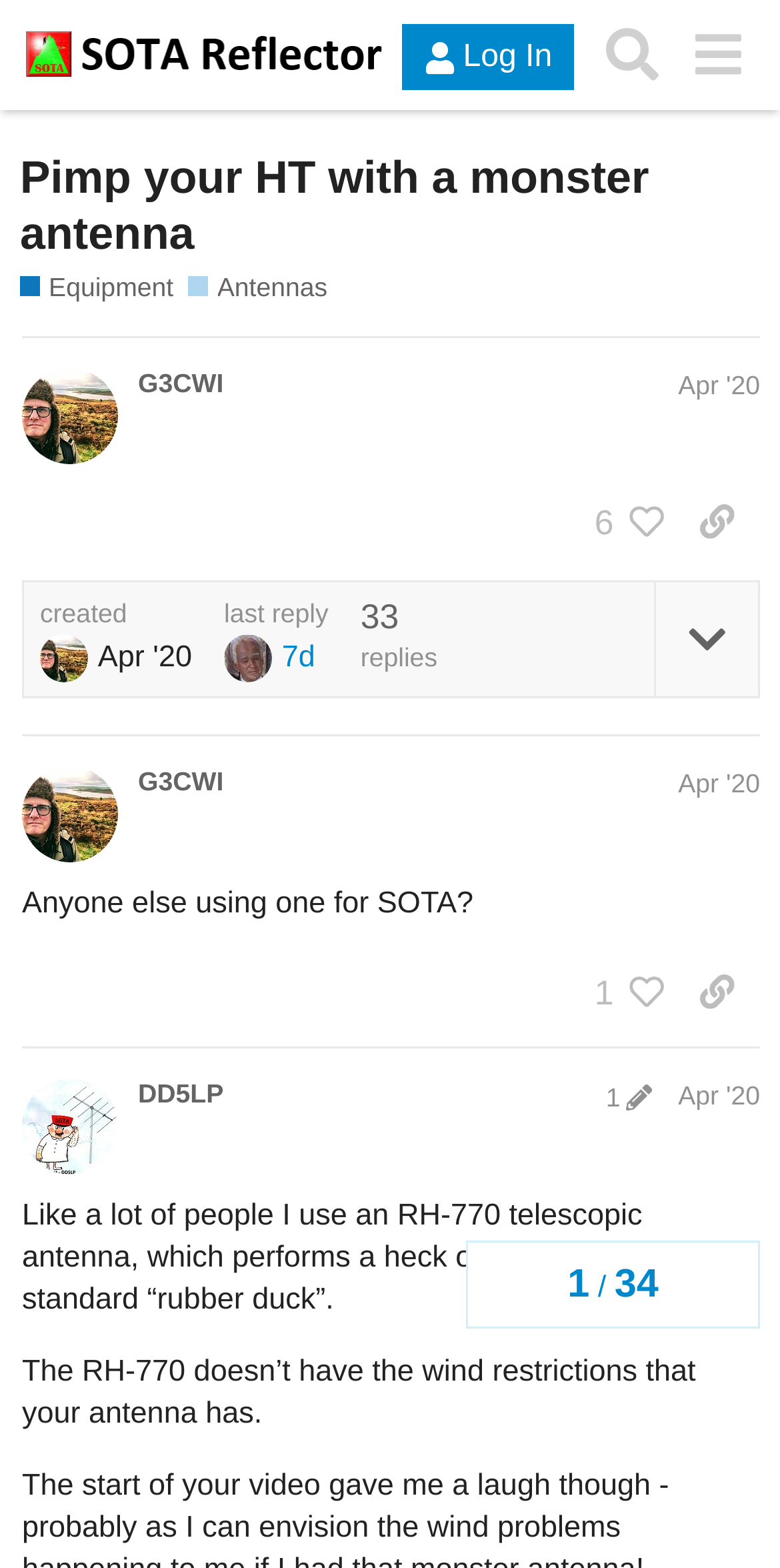Identify the coordinates of the bounding box for the element described below: "aria-label="Search" title="Search"". Return the coordinates as four float numbers between 0 and 1: [left, top, right, bottom].

[0.755, 0.008, 0.865, 0.062]